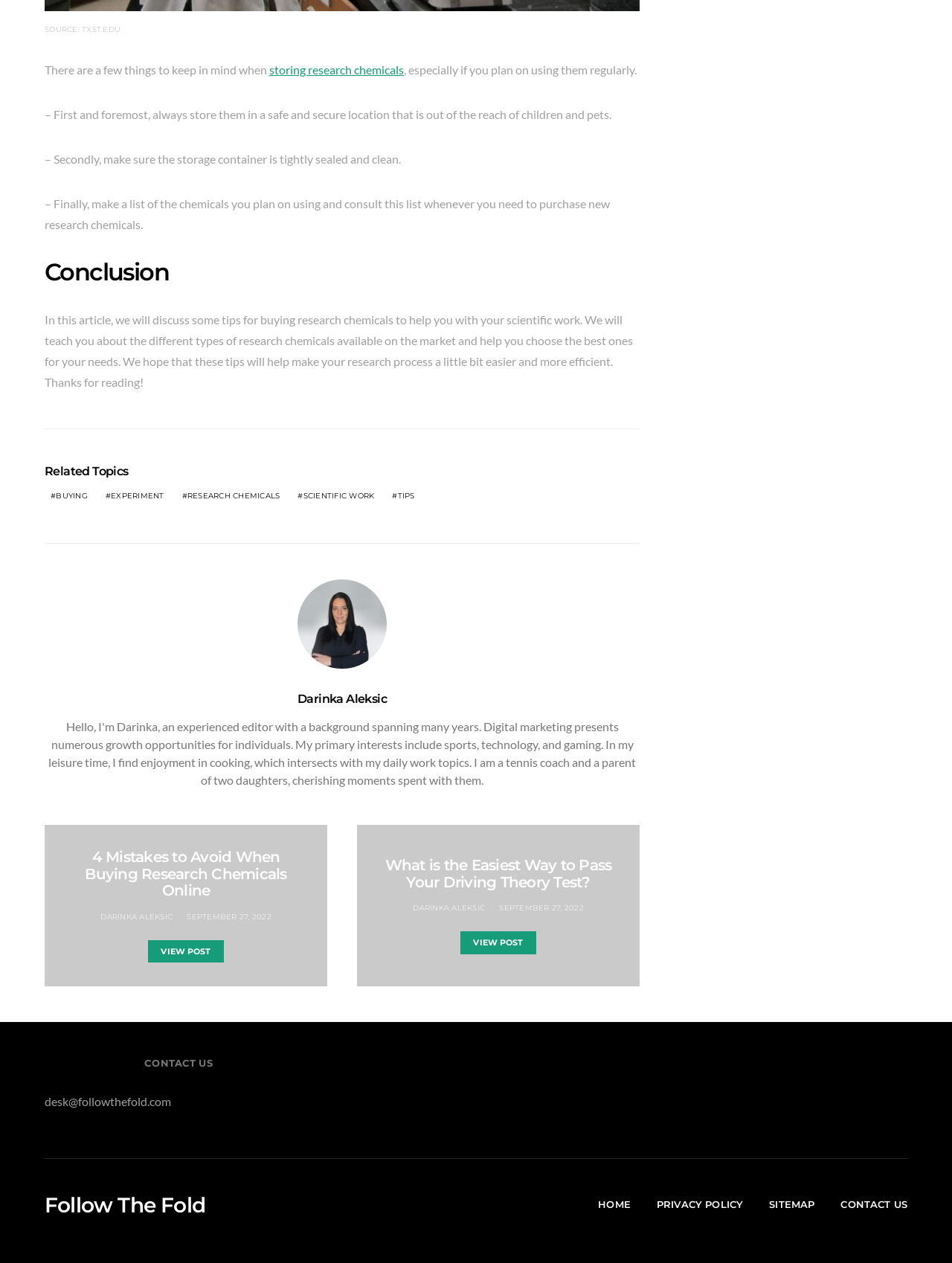Could you indicate the bounding box coordinates of the region to click in order to complete this instruction: "Read the article 'What is the Easiest Way to Pass Your Driving Theory Test?'".

[0.484, 0.738, 0.563, 0.756]